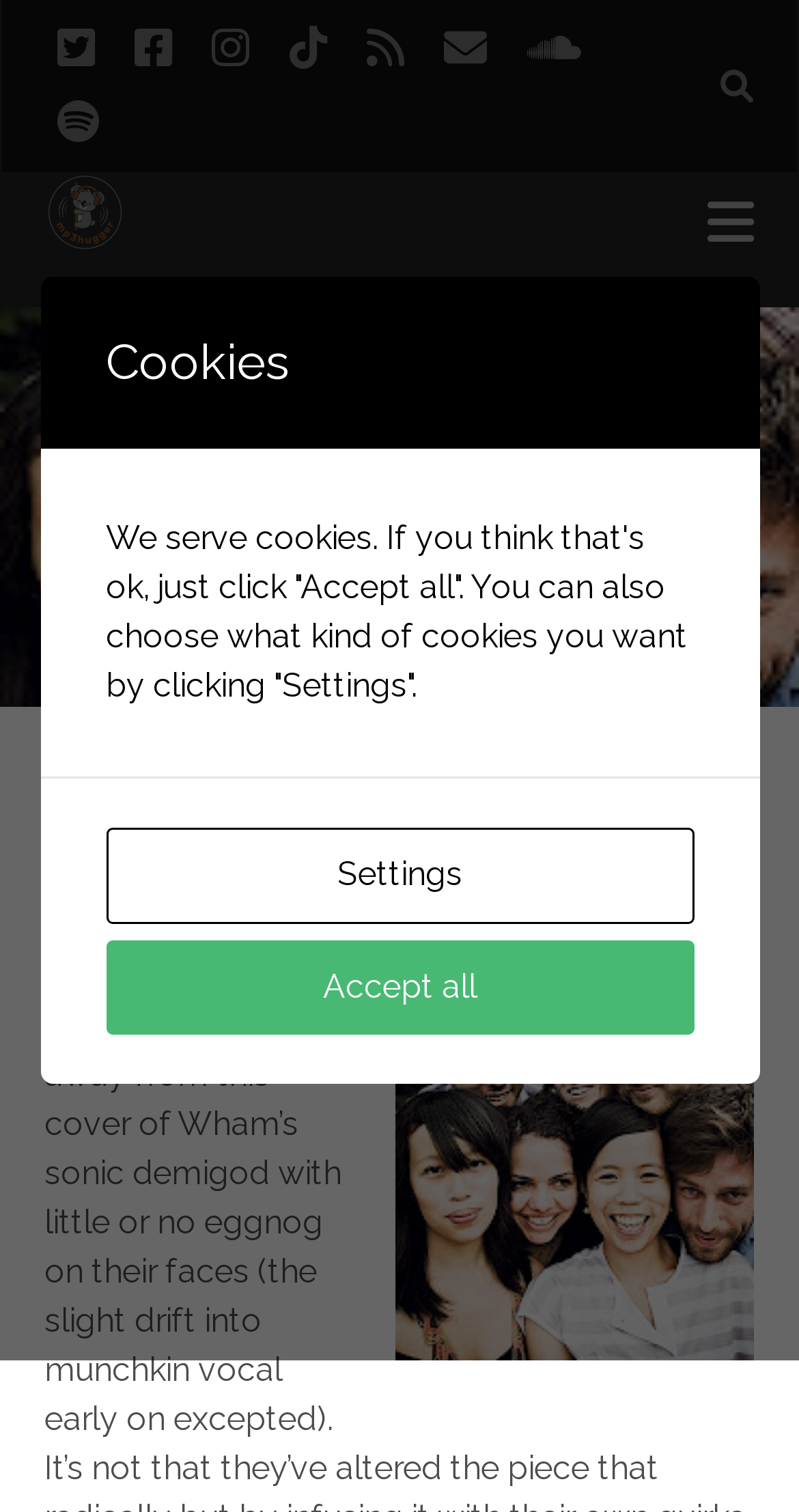Give a concise answer using one word or a phrase to the following question:
What is the name of the artist?

Ohbijou